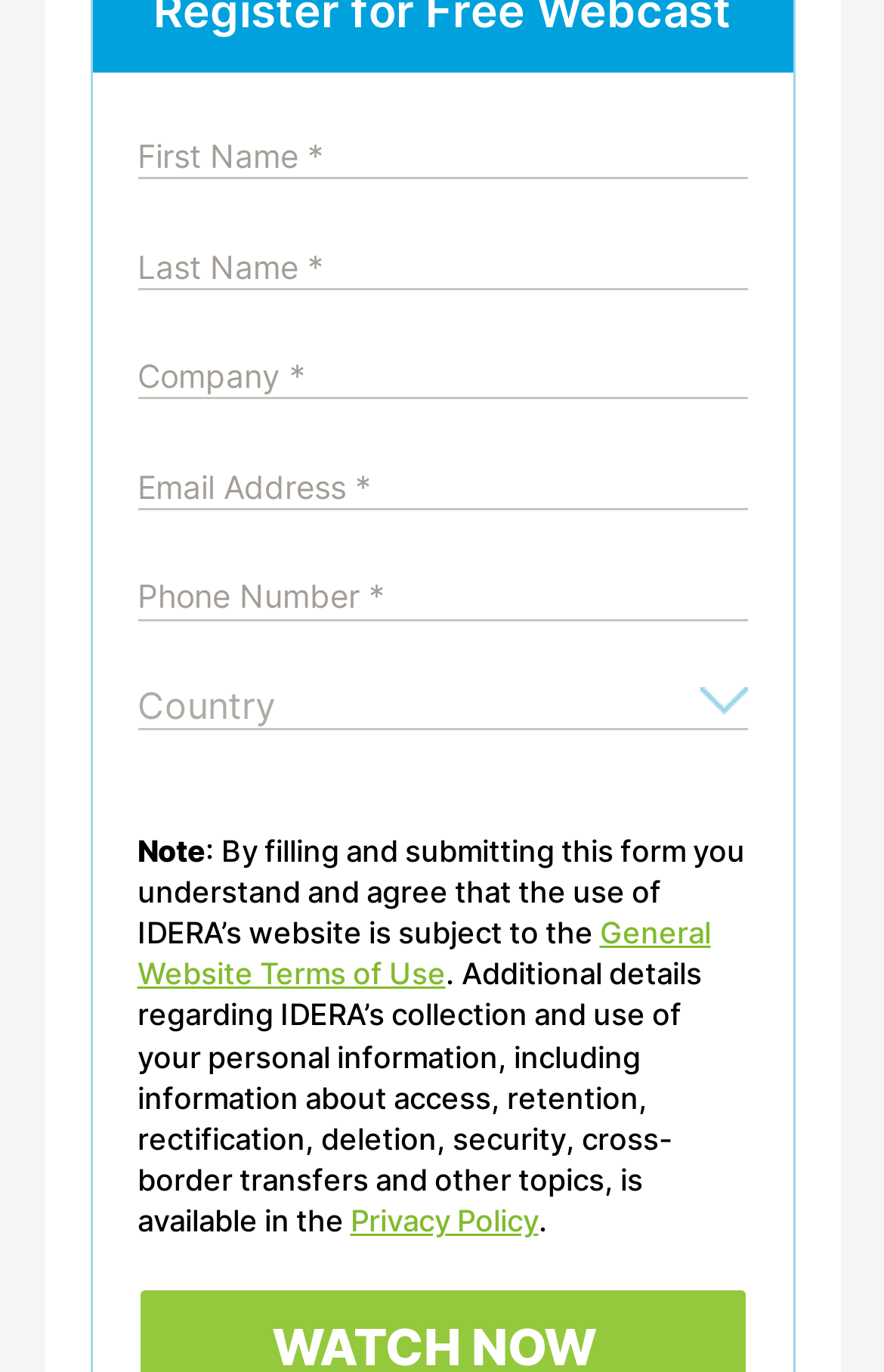What is the required information to fill out this form? Observe the screenshot and provide a one-word or short phrase answer.

First Name, Last Name, Company, Email Address, and Phone Number